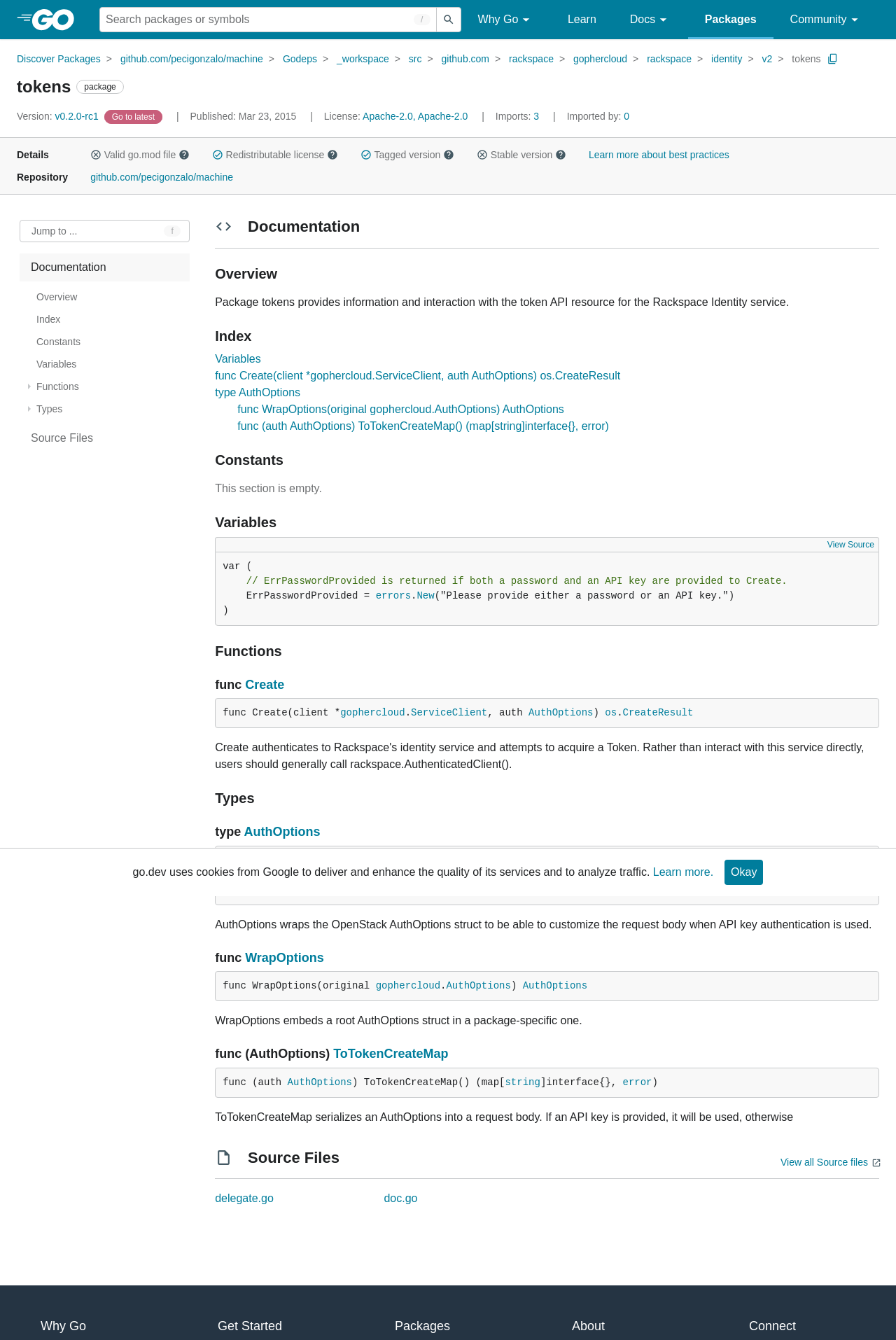Please give a succinct answer using a single word or phrase:
How many imports does the package have?

3